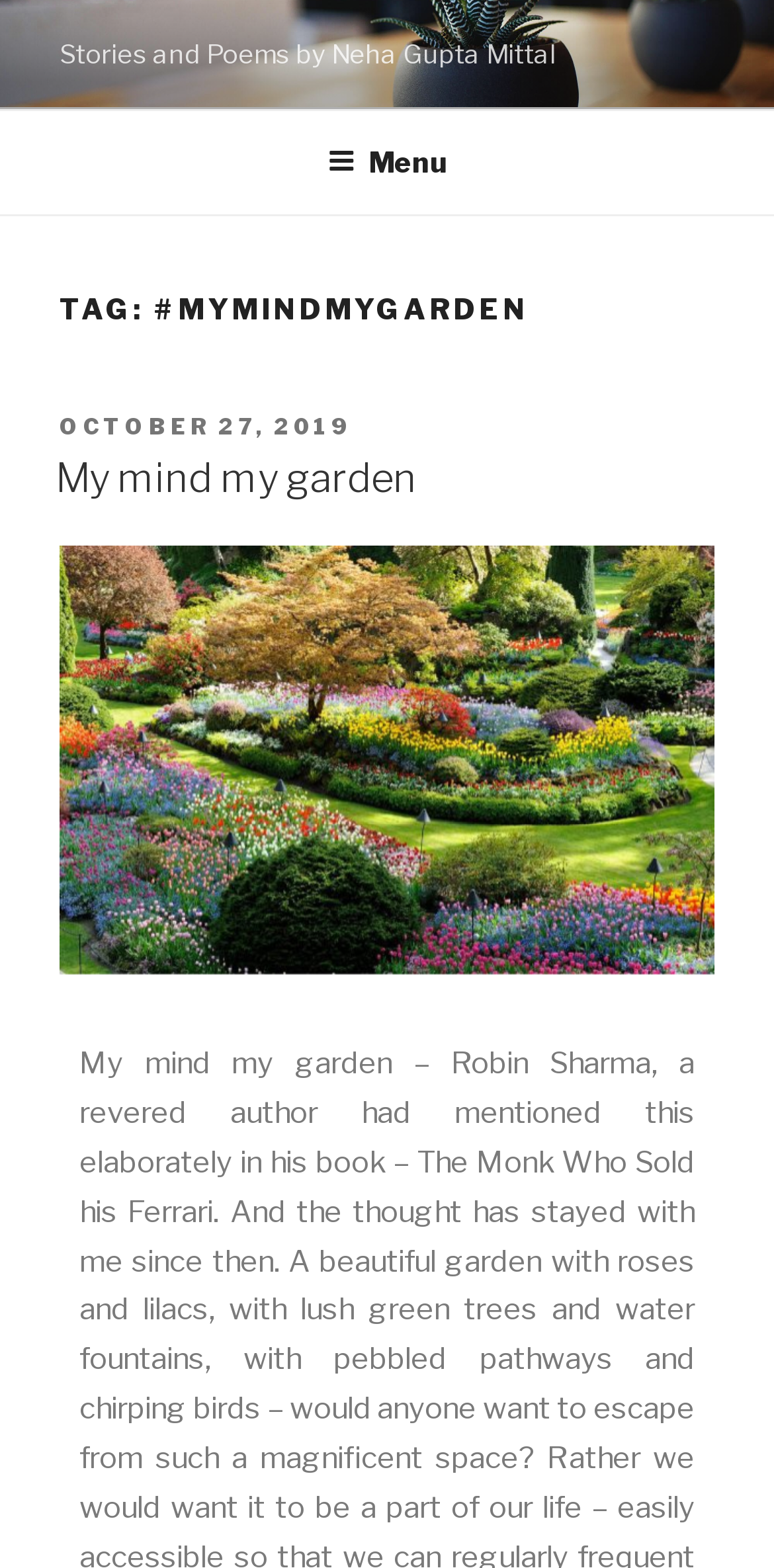What is the author's name?
Provide a thorough and detailed answer to the question.

The author's name can be found in the static text element 'Stories and Poems by Neha Gupta Mittal' at the top of the webpage.